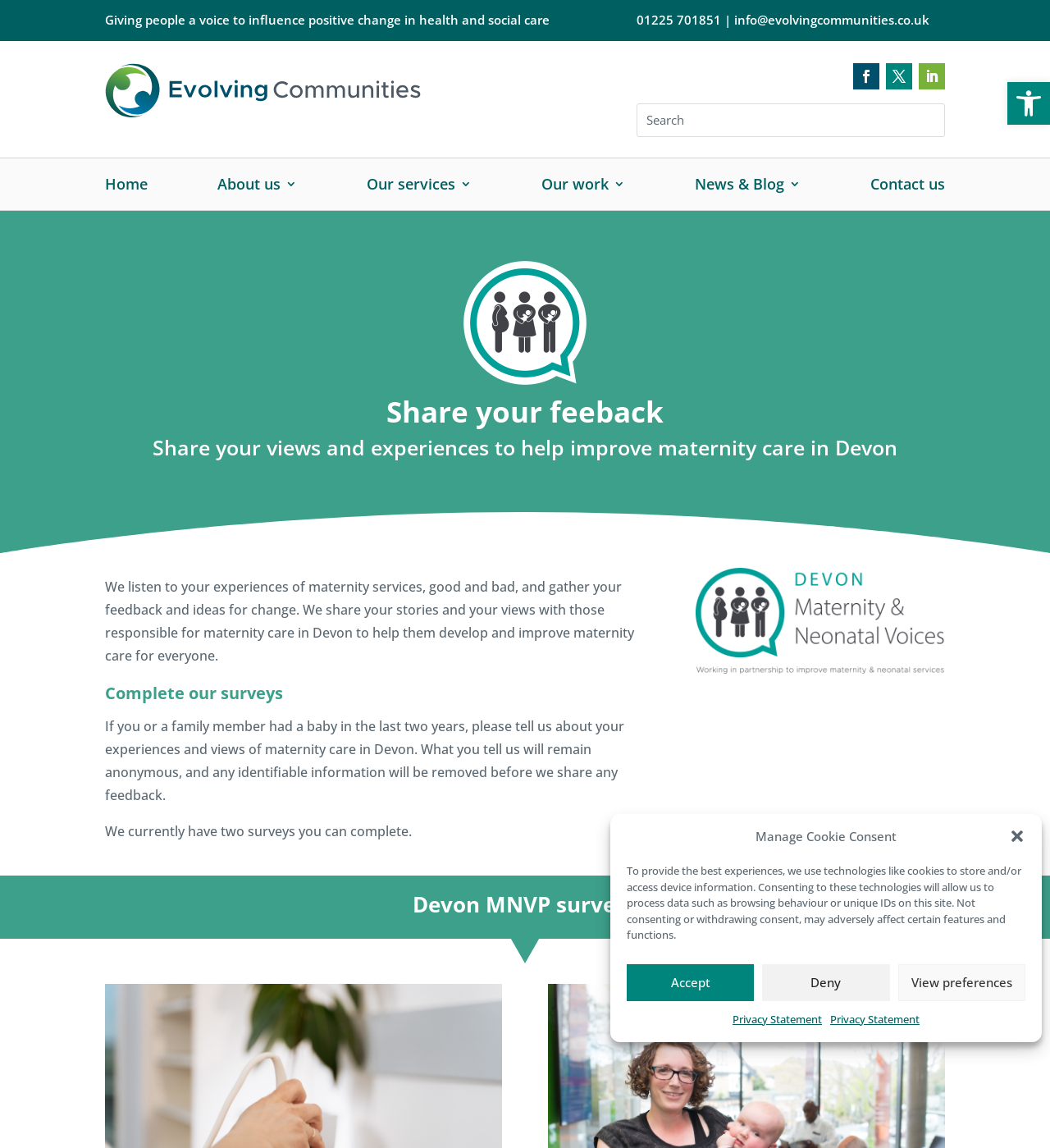Offer a comprehensive description of the webpage’s content and structure.

The webpage is about Evolving Communities, an organization that aims to give people a voice to influence positive change in health and social care. At the top right corner, there is a button to open the toolbar accessibility tools, accompanied by an image of the accessibility tools icon. 

Below the top section, a dialog box appears, prompting users to manage their cookie consent. The dialog box contains a description of how the website uses technologies like cookies to store and access device information. There are four buttons: "Close dialogue", "Accept", "Deny", and "View preferences". Additionally, there are two links to the "Privacy Statement".

On the left side of the page, there is the Evolving Communities logo, along with contact information, including a phone number and email address. 

In the middle of the page, there is a search bar where users can input their queries. Above the search bar, there are social media links represented by icons.

The main content of the page is divided into sections. The first section has a heading "Share your feedback" and a description of how the organization gathers feedback and ideas for change to improve maternity care in Devon. 

The next section has a heading "Complete our surveys" and explains that users can share their experiences and views of maternity care in Devon through two surveys. The section also contains an image of the Devon maternity voices logo.

Finally, at the bottom of the page, there are links to different sections of the website, including "Home", "About us", "Our services", "Our work", "News & Blog", and "Contact us". There are also three links represented by icons on the left side of the page.